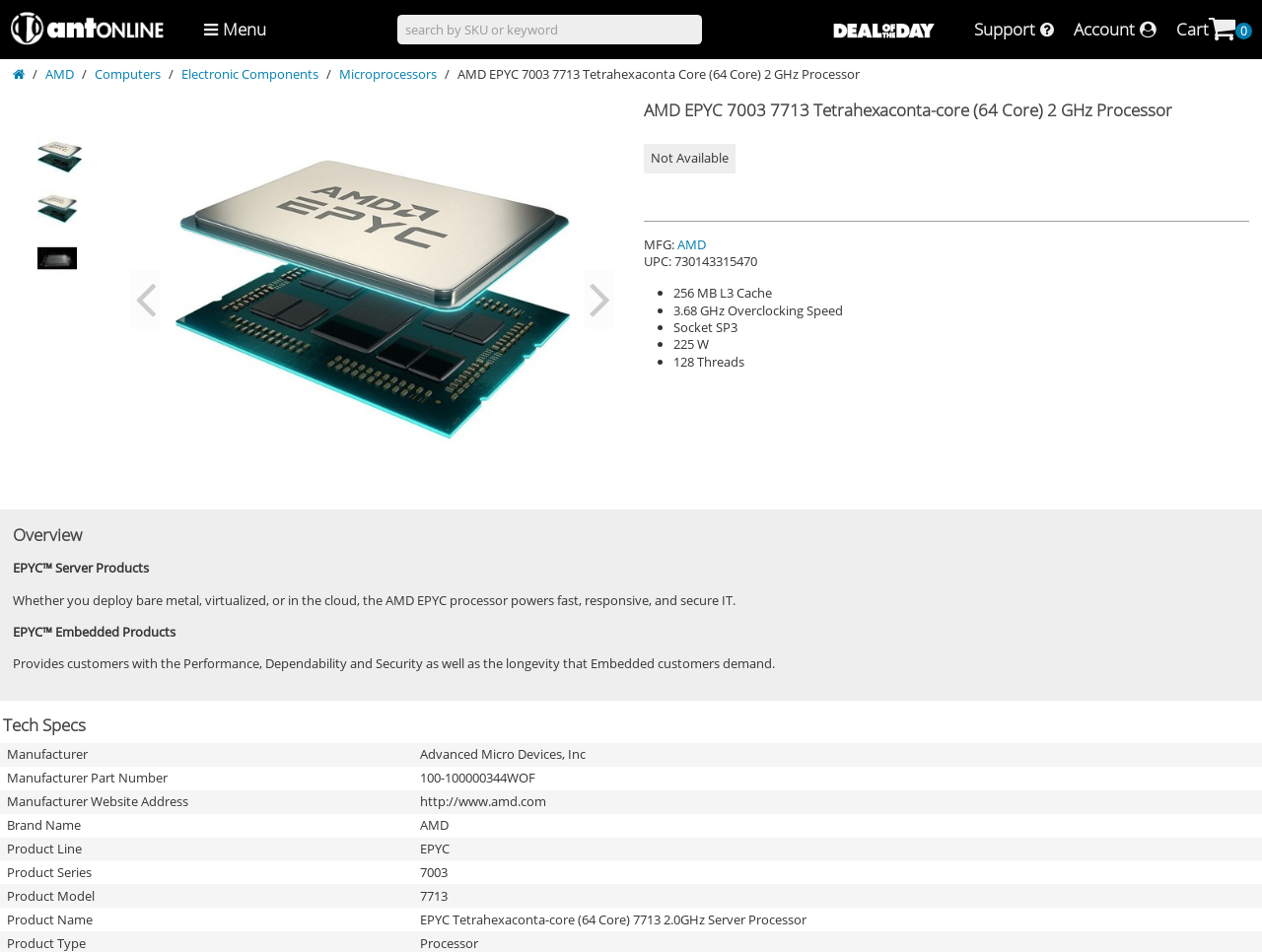Determine the bounding box coordinates of the area to click in order to meet this instruction: "Check technical specifications".

[0.003, 0.75, 1.0, 0.773]